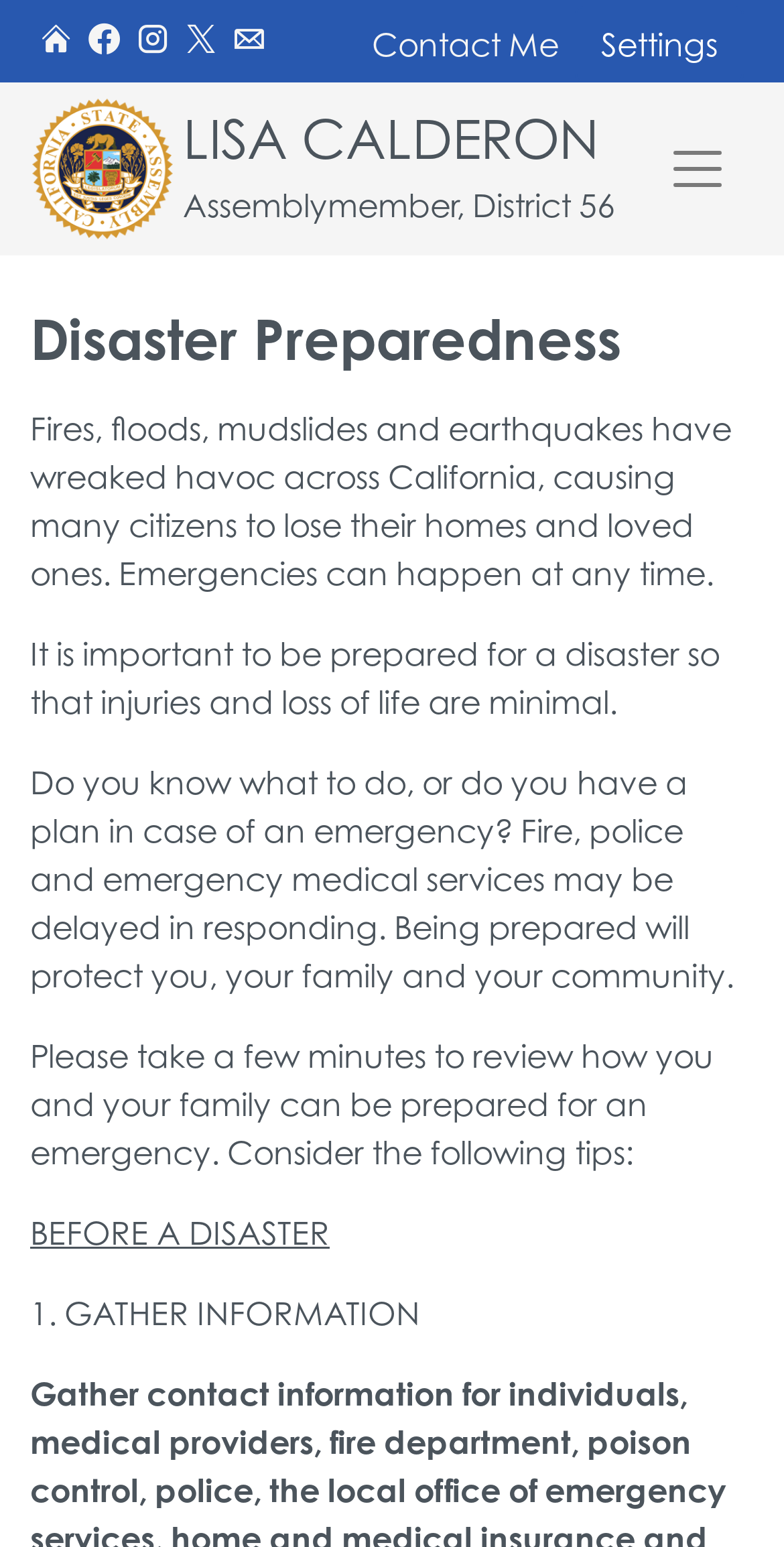What is the first step in preparing for a disaster?
Refer to the screenshot and respond with a concise word or phrase.

Gather information